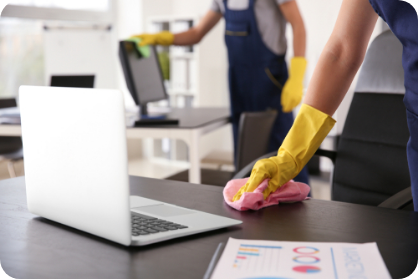What is on the desk?
Use the image to give a comprehensive and detailed response to the question.

The caption describes the desk as having a sleek laptop and a document featuring colorful charts and graphs, indicating an organized work setting.